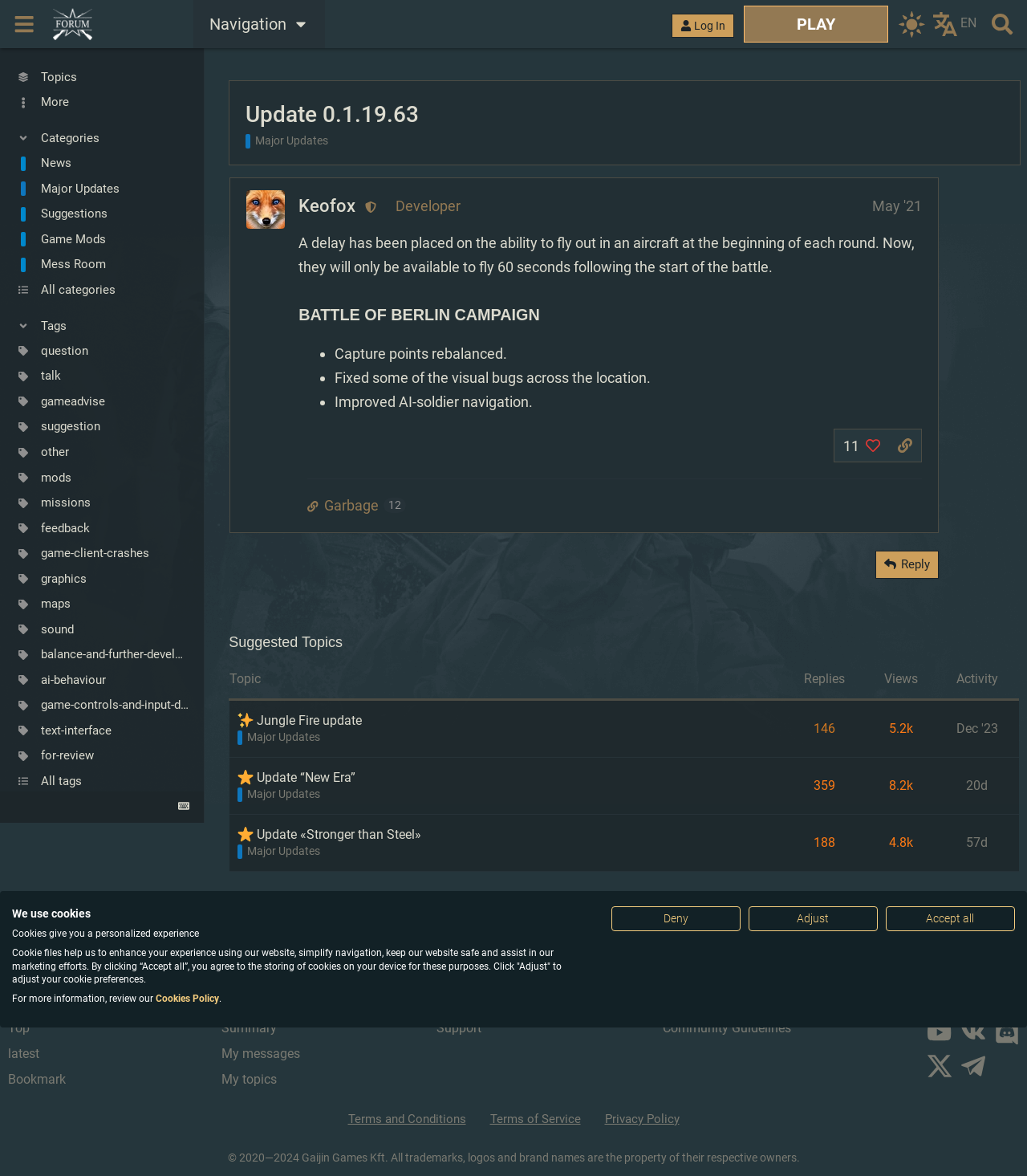What is the main topic of the post by 'Keofox'?
Offer a detailed and full explanation in response to the question.

I found a heading with the text 'Update 0.1.19.63' and a region with the text 'post #1 by @Keofox', which suggests that the main topic of the post is the update with version 0.1.19.63.